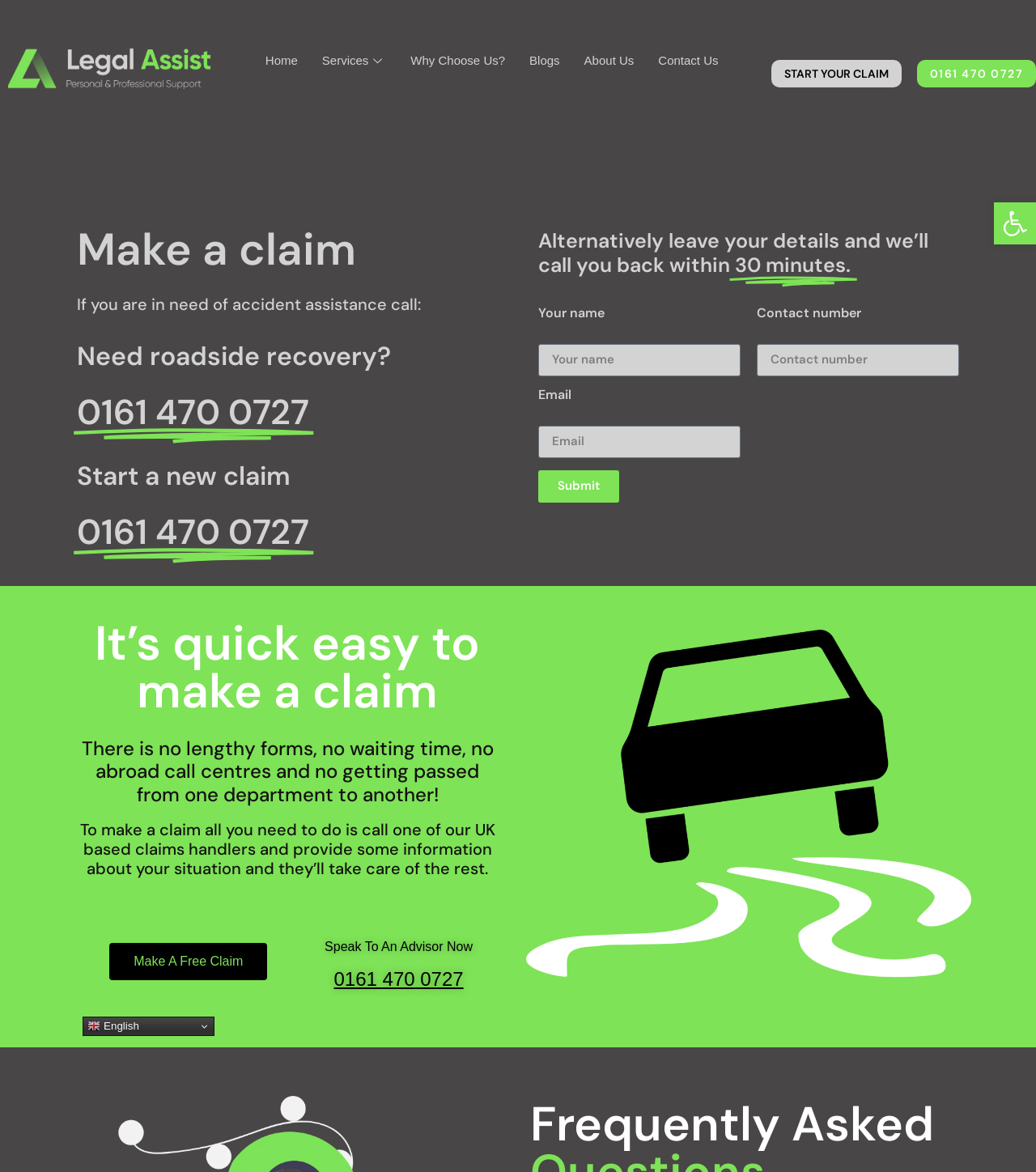Pinpoint the bounding box coordinates of the element you need to click to execute the following instruction: "Call the phone number". The bounding box should be represented by four float numbers between 0 and 1, in the format [left, top, right, bottom].

[0.885, 0.051, 1.0, 0.074]